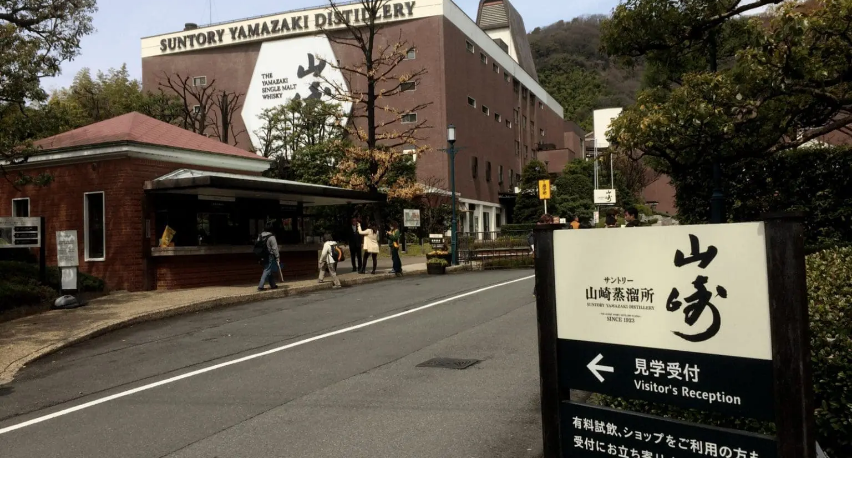Please examine the image and answer the question with a detailed explanation:
What is the current status of the distillery?

According to the caption, the distillery is currently undergoing renovations with an investment of US$76 million aimed at enhancing quality and facilities, highlighting the growing global demand for Japanese whiskey.